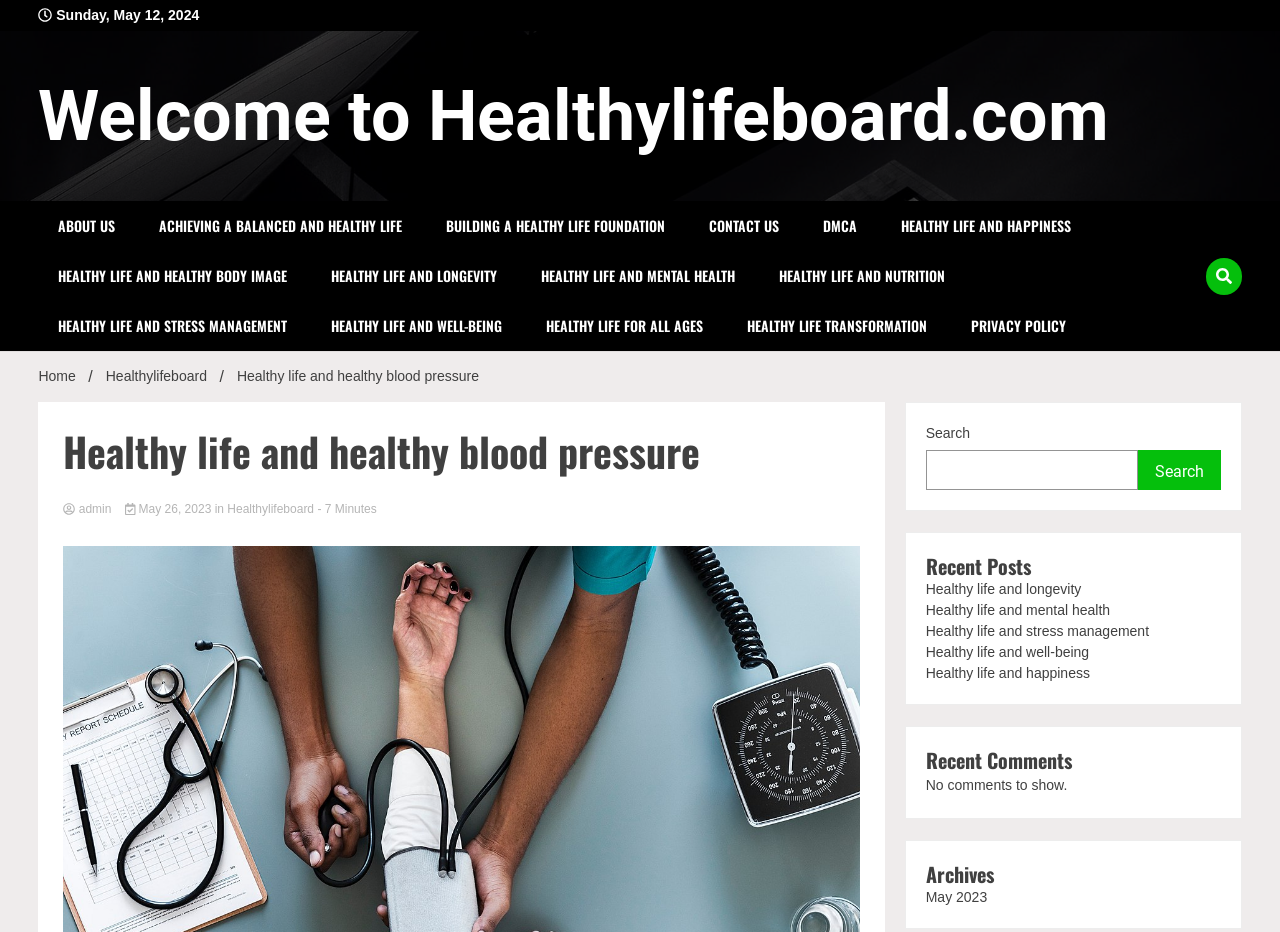Please identify the bounding box coordinates of the element that needs to be clicked to execute the following command: "Read the Healthy life and longevity post". Provide the bounding box using four float numbers between 0 and 1, formatted as [left, top, right, bottom].

[0.723, 0.623, 0.845, 0.641]